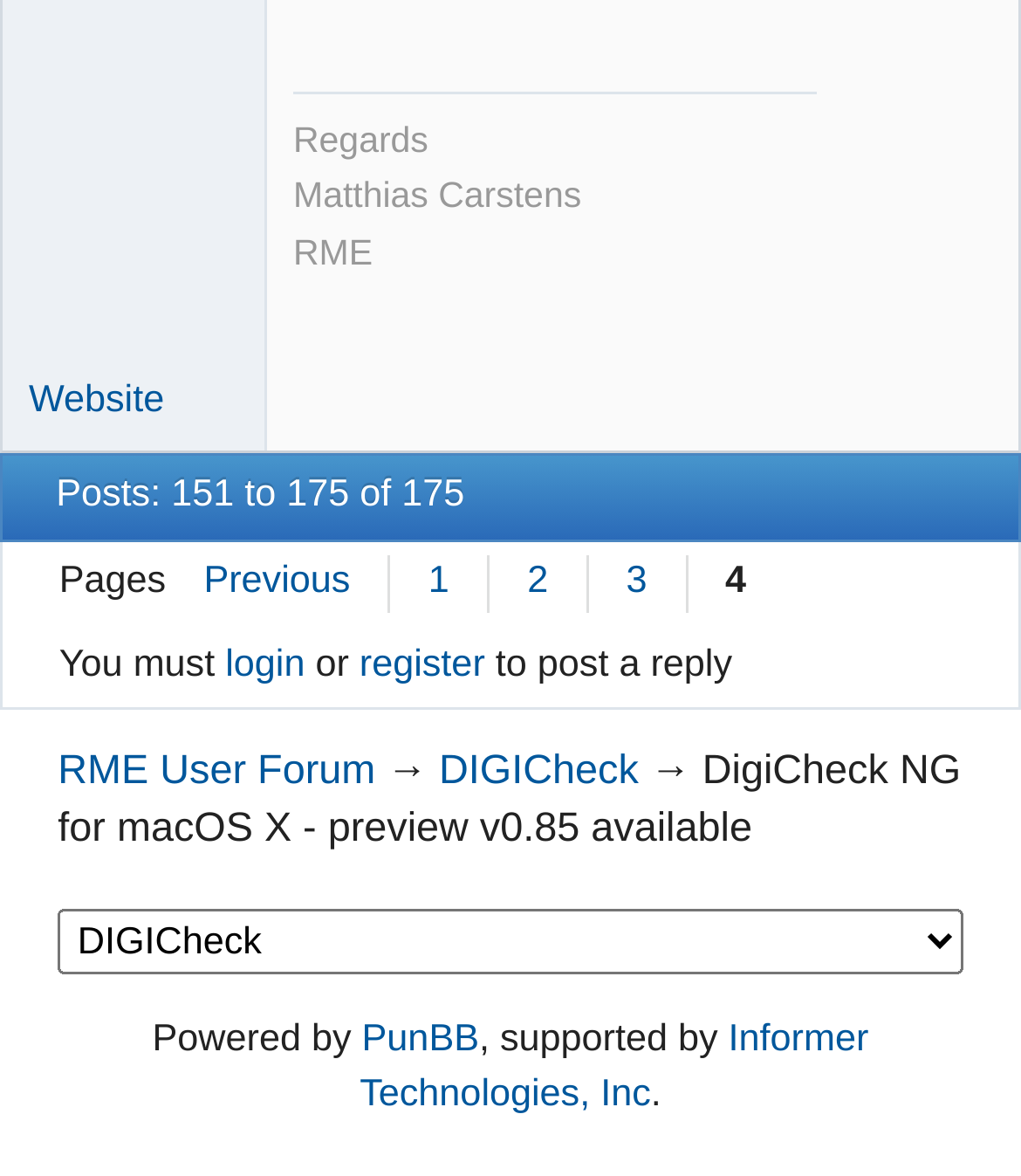Identify the bounding box coordinates of the area that should be clicked in order to complete the given instruction: "Click on the 'Website' link". The bounding box coordinates should be four float numbers between 0 and 1, i.e., [left, top, right, bottom].

[0.028, 0.324, 0.161, 0.36]